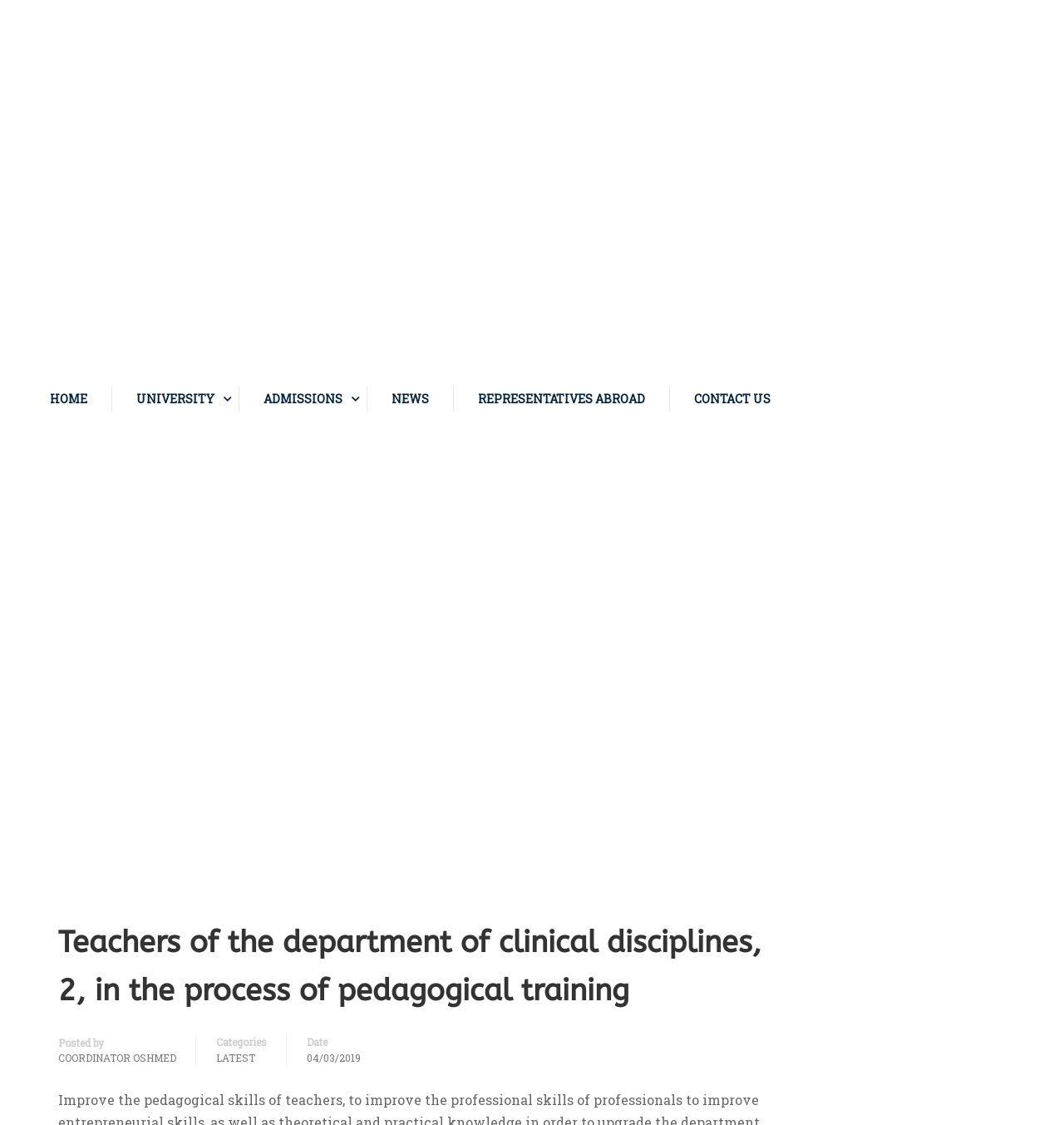Kindly determine the bounding box coordinates for the area that needs to be clicked to execute this instruction: "go to home page".

[0.023, 0.333, 0.102, 0.377]